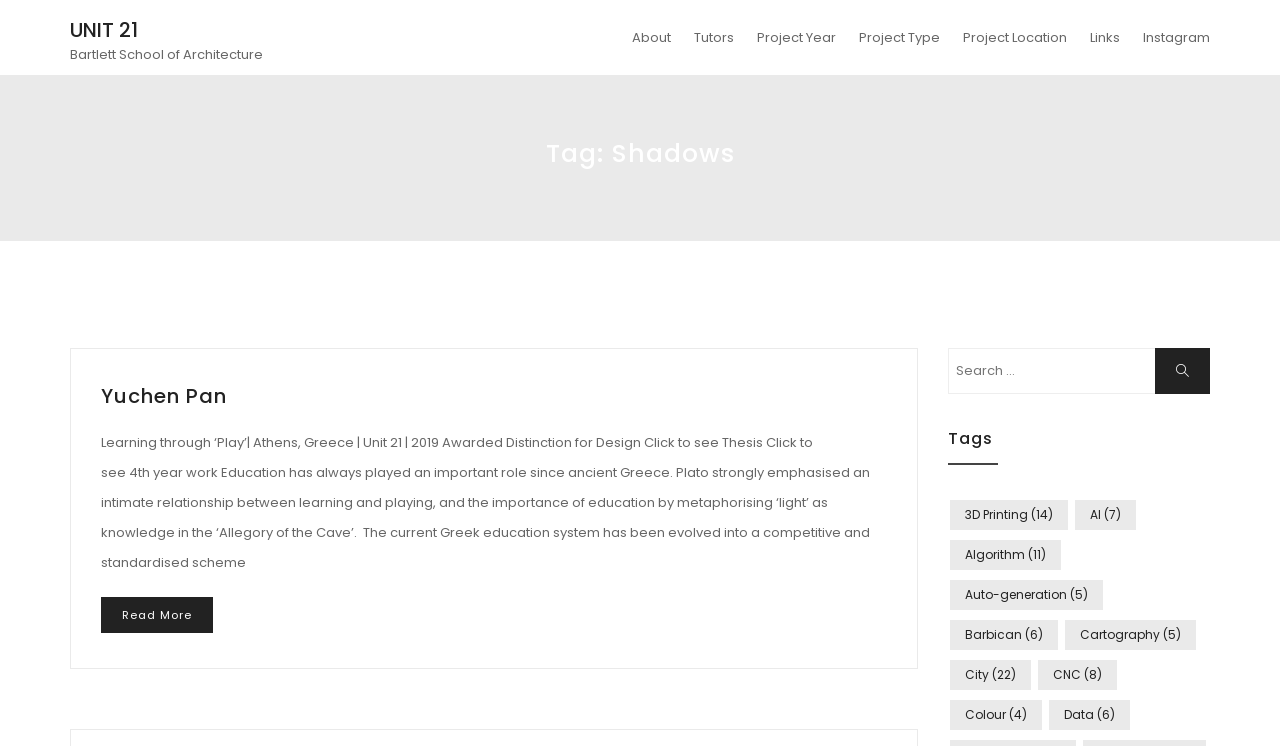Using the information shown in the image, answer the question with as much detail as possible: What is the name of the project?

The name of the project can be found in the article section, which is a child element of the heading 'Tag: Shadows'. The text 'Learning through ‘Play’| Athens, Greece | Unit 21 | 2019 Awarded Distinction for Design' is the project description, and 'Learning through ‘Play’' is the project name.